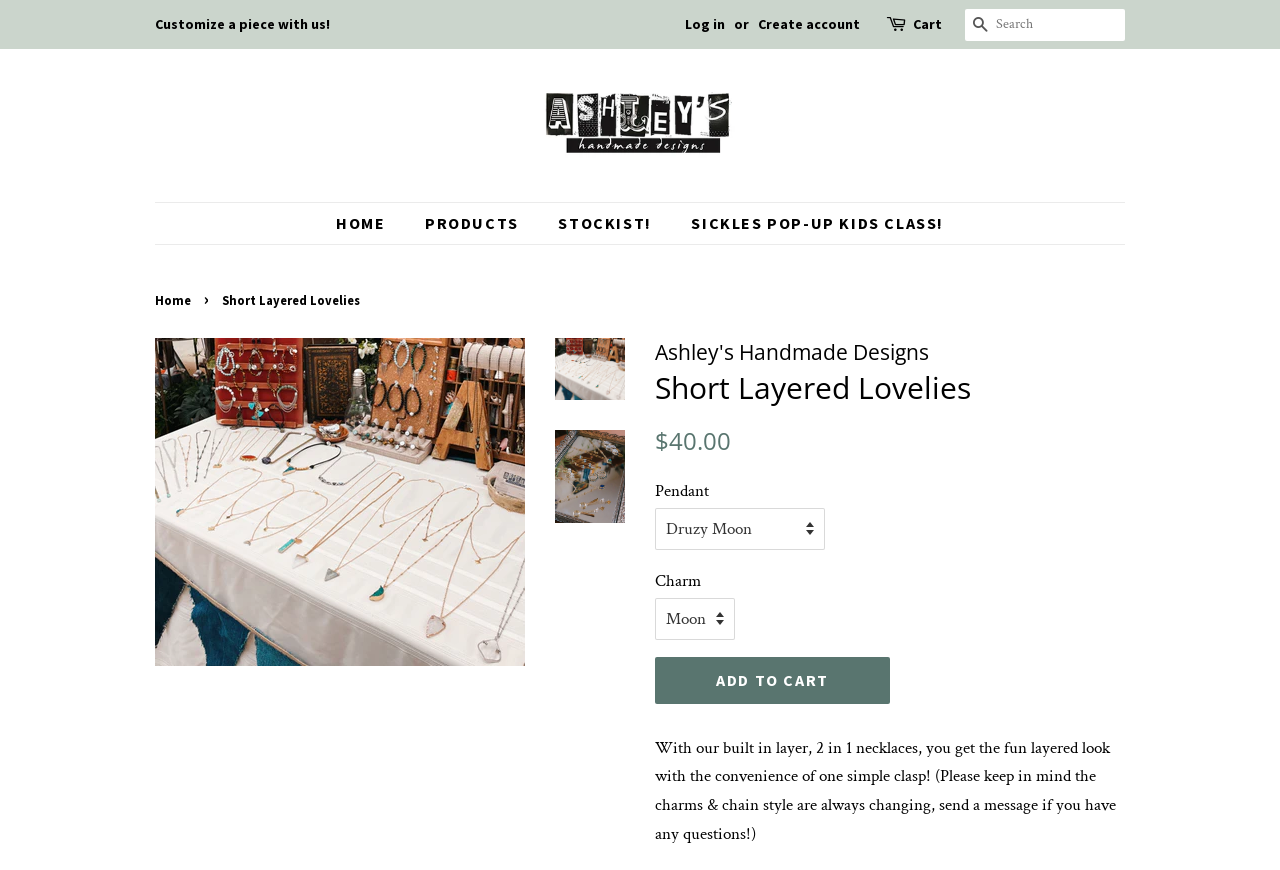Please respond to the question with a concise word or phrase:
What is the function of the 'ADD TO CART' button?

To add a product to the cart